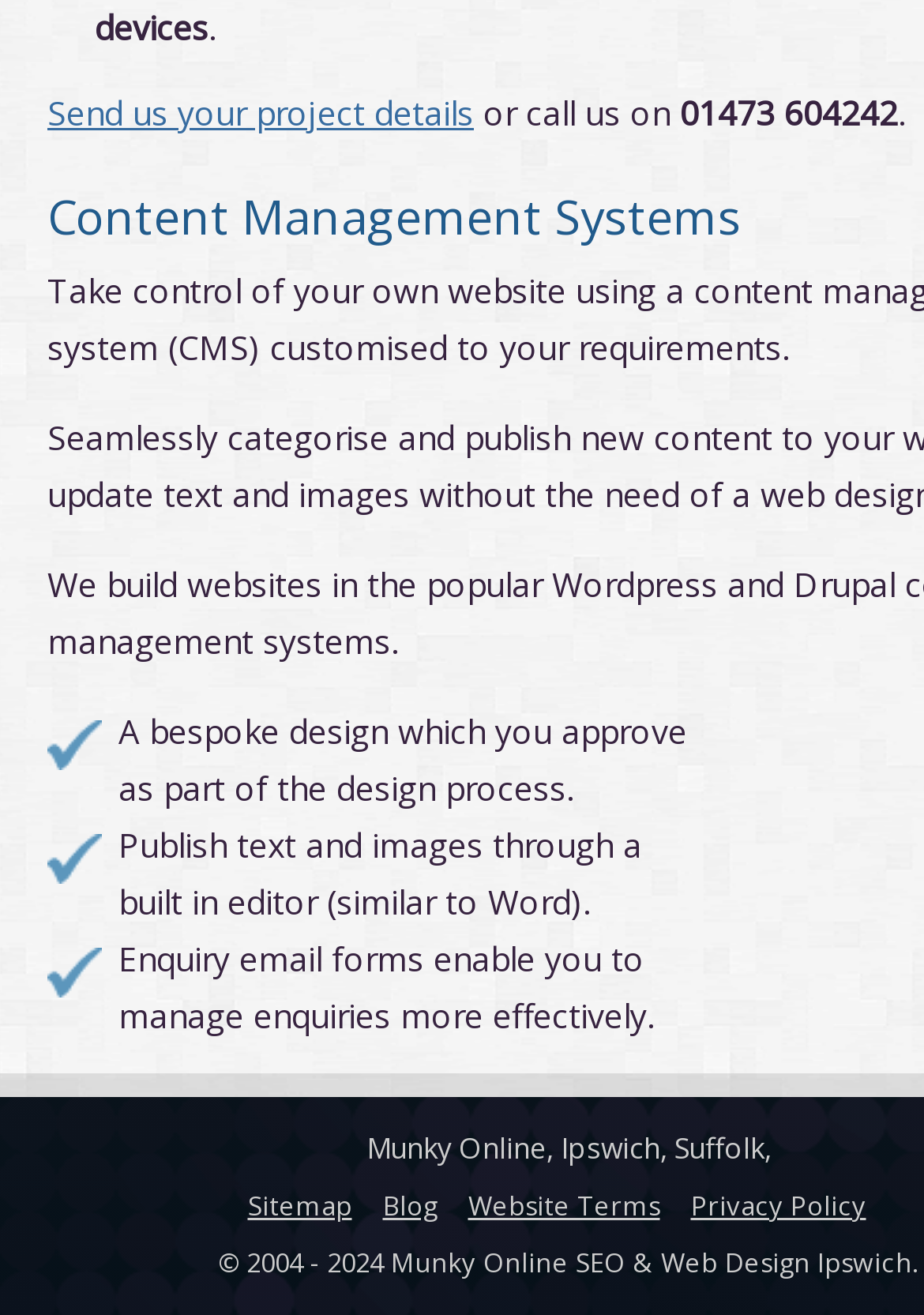What is the name of the company?
Answer with a single word or phrase by referring to the visual content.

Munky Online